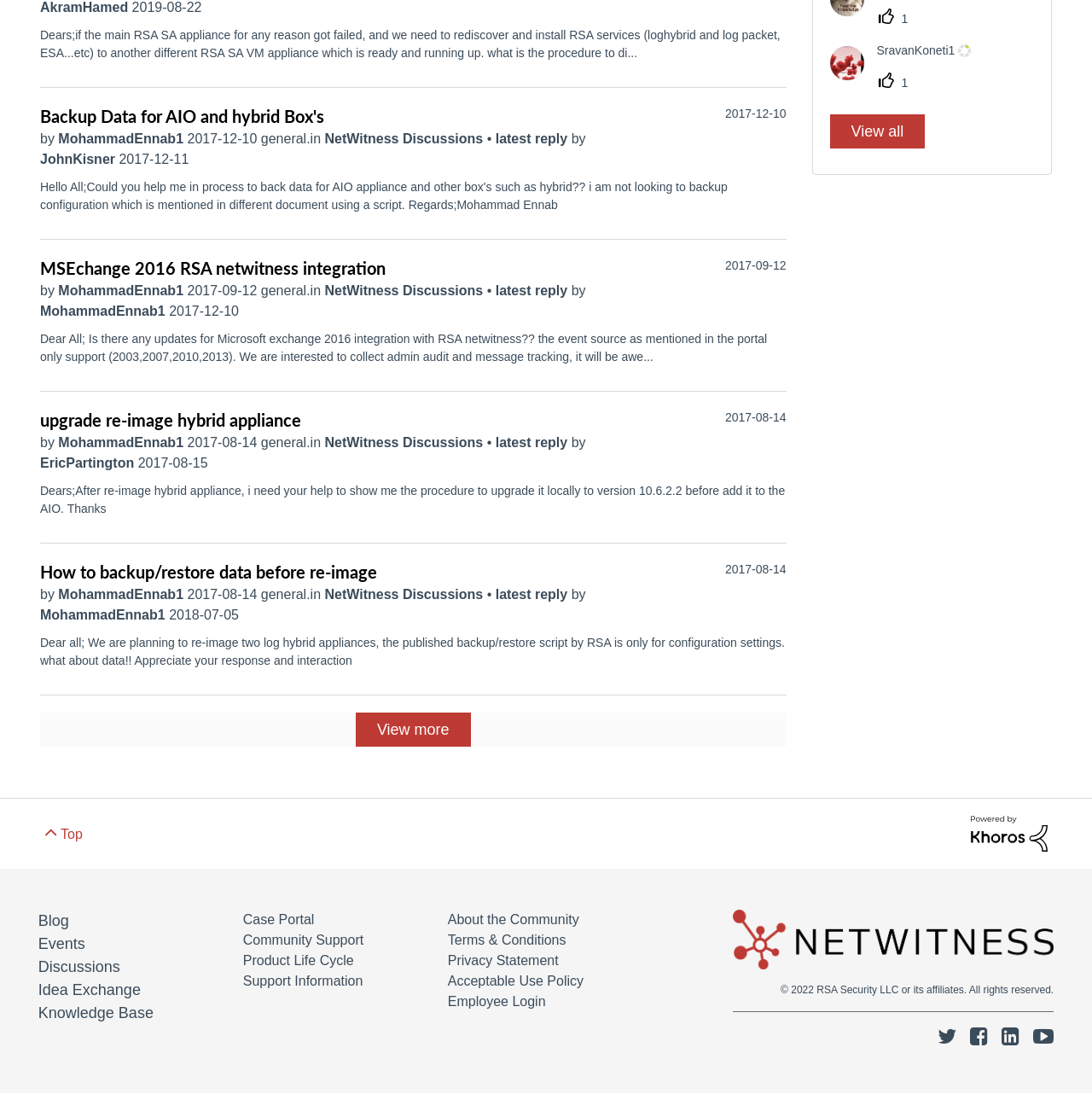Bounding box coordinates are given in the format (top-left x, top-left y, bottom-right x, bottom-right y). All values should be floating point numbers between 0 and 1. Provide the bounding box coordinate for the UI element described as: Product Life Cycle

[0.222, 0.871, 0.324, 0.885]